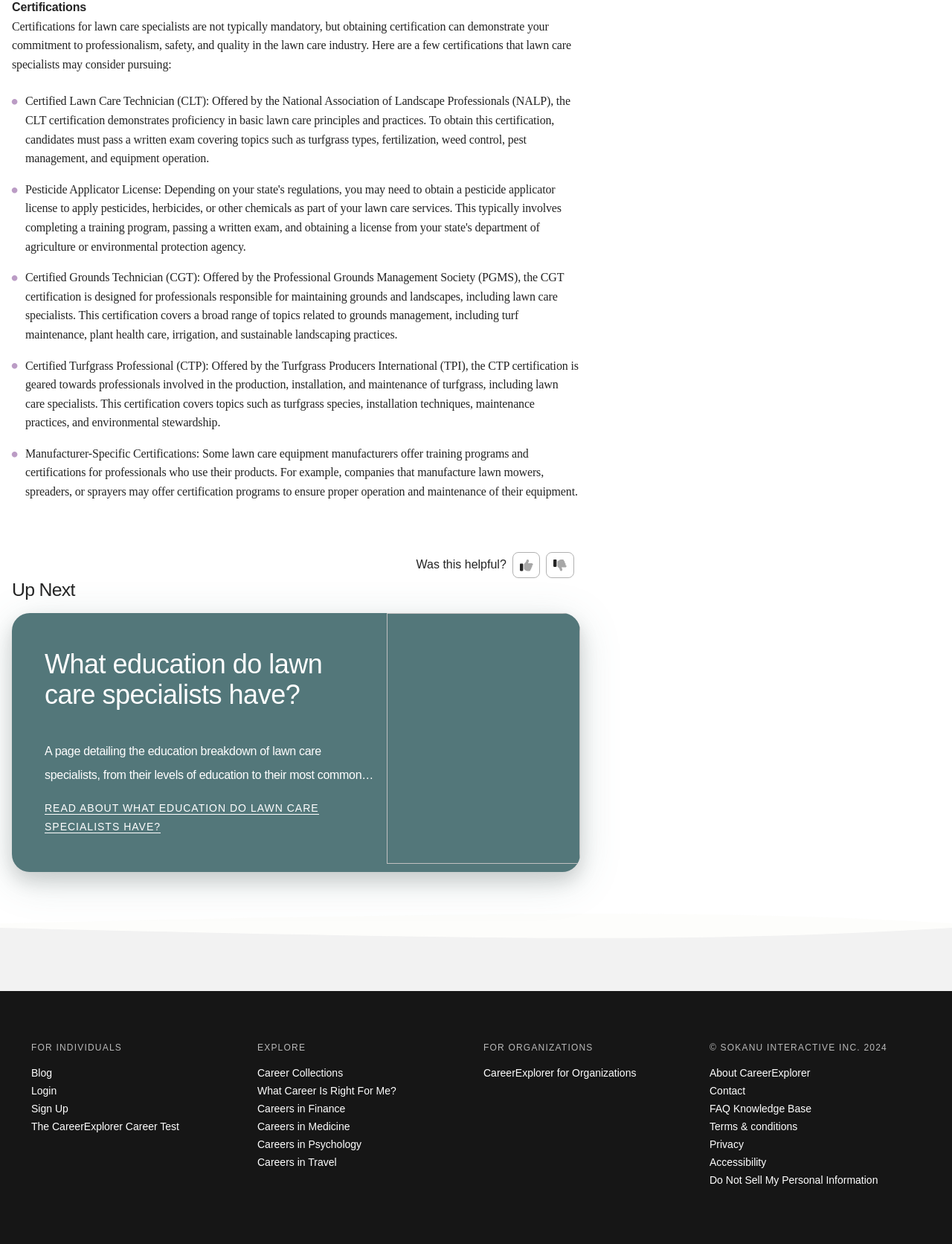Look at the image and write a detailed answer to the question: 
What is the purpose of the Certified Lawn Care Technician certification?

According to the webpage, the Certified Lawn Care Technician (CLT) certification demonstrates proficiency in basic lawn care principles and practices, and is offered by the National Association of Landscape Professionals (NALP).